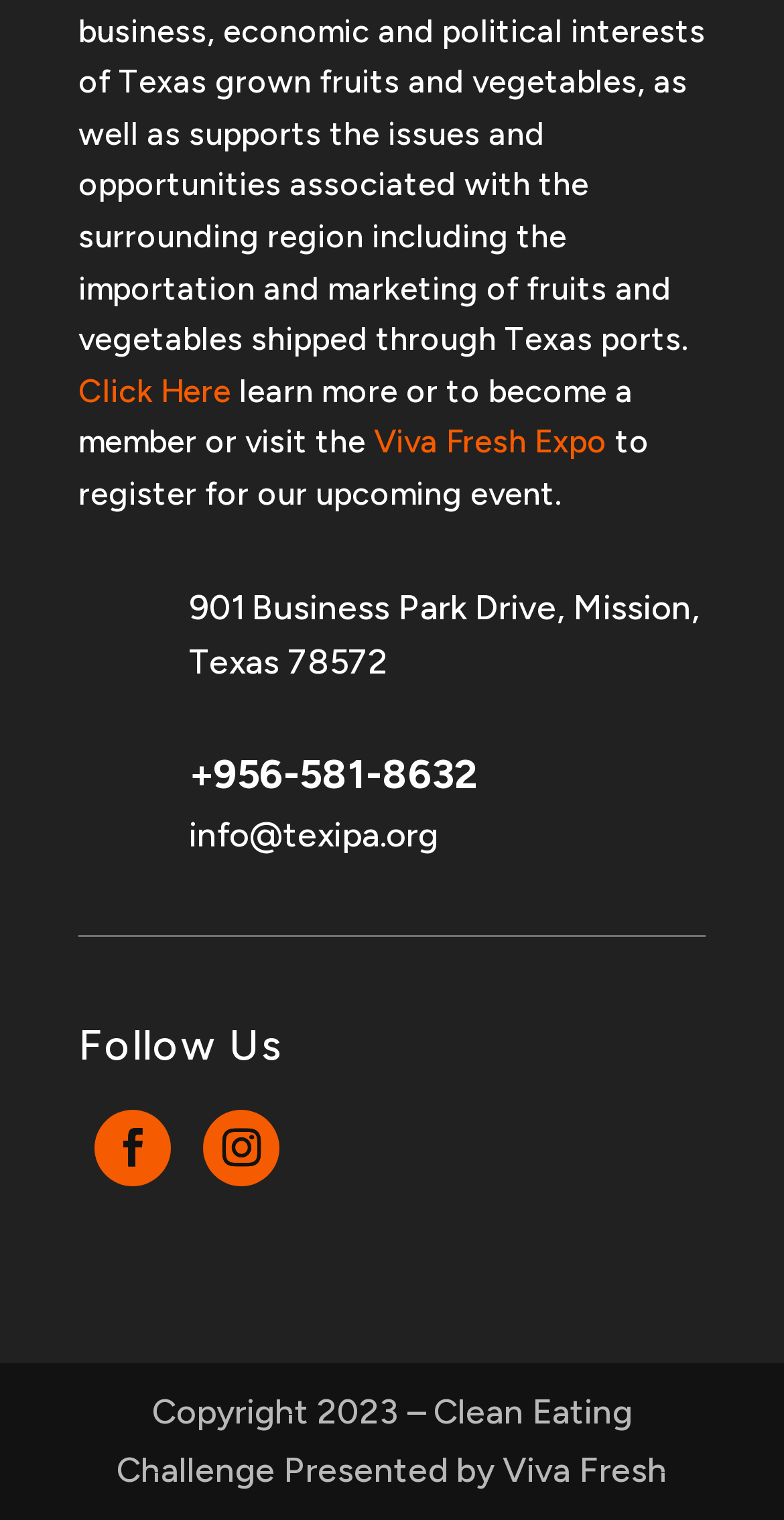Please answer the following question using a single word or phrase: 
What is the address of the business?

901 Business Park Drive, Mission, Texas 78572